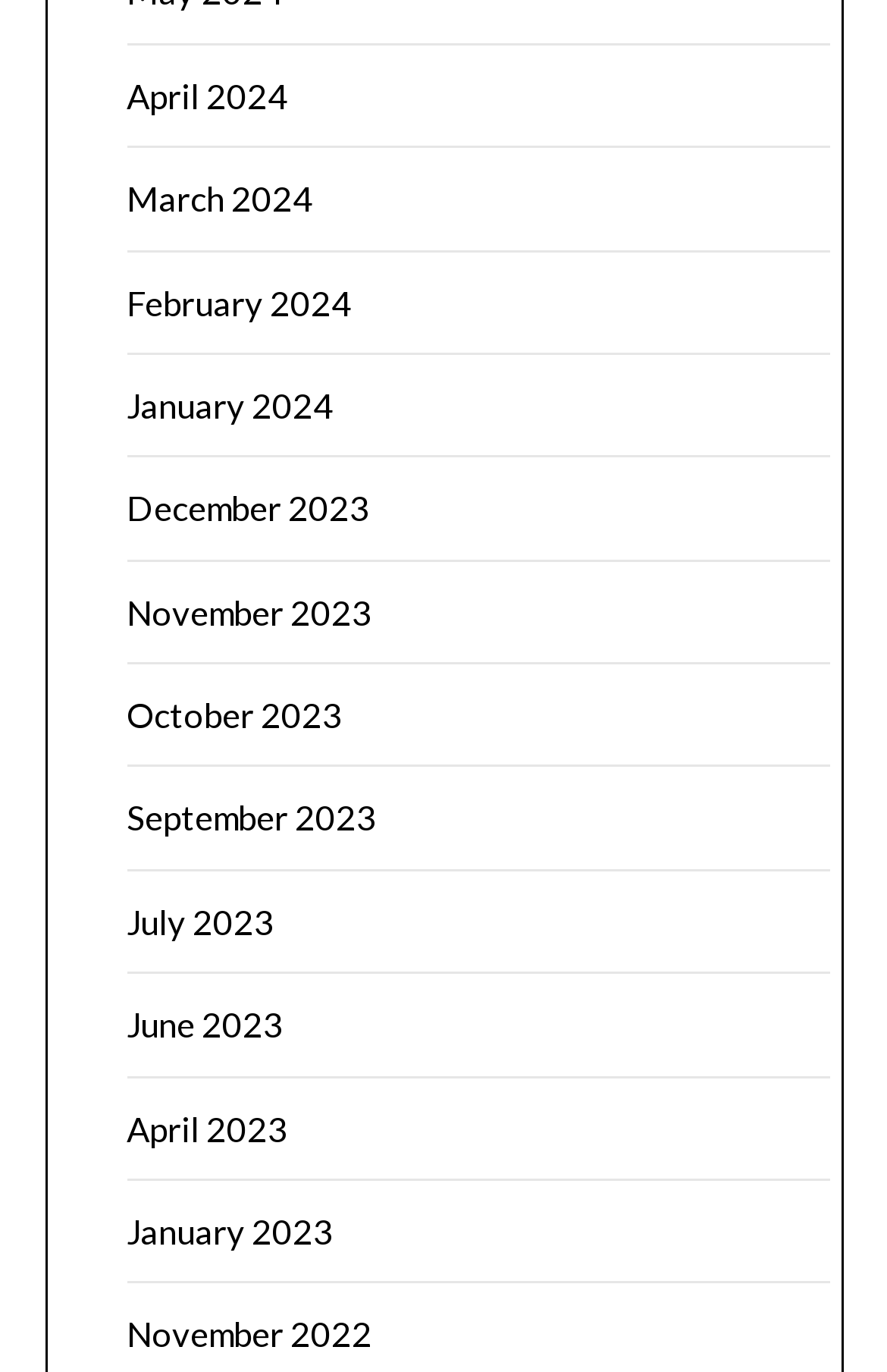Determine the bounding box coordinates for the region that must be clicked to execute the following instruction: "Enter a comment".

None